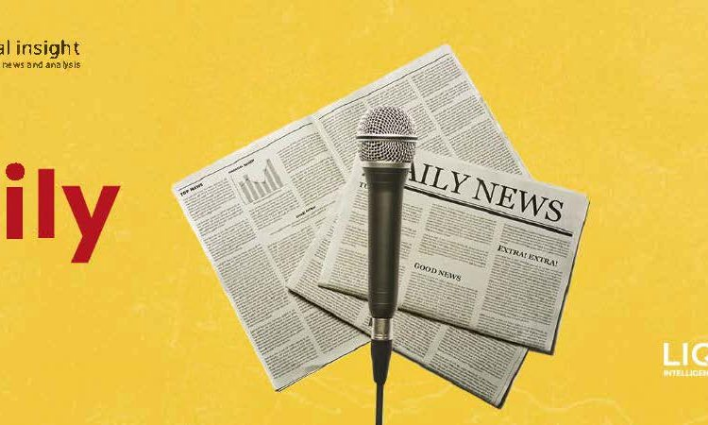Please provide a detailed answer to the question below by examining the image:
What is the purpose of the microphone?

The microphone stands tall in the foreground, symbolizing the delivery and presentation of news, which is a crucial aspect of daily news reporting and communication.